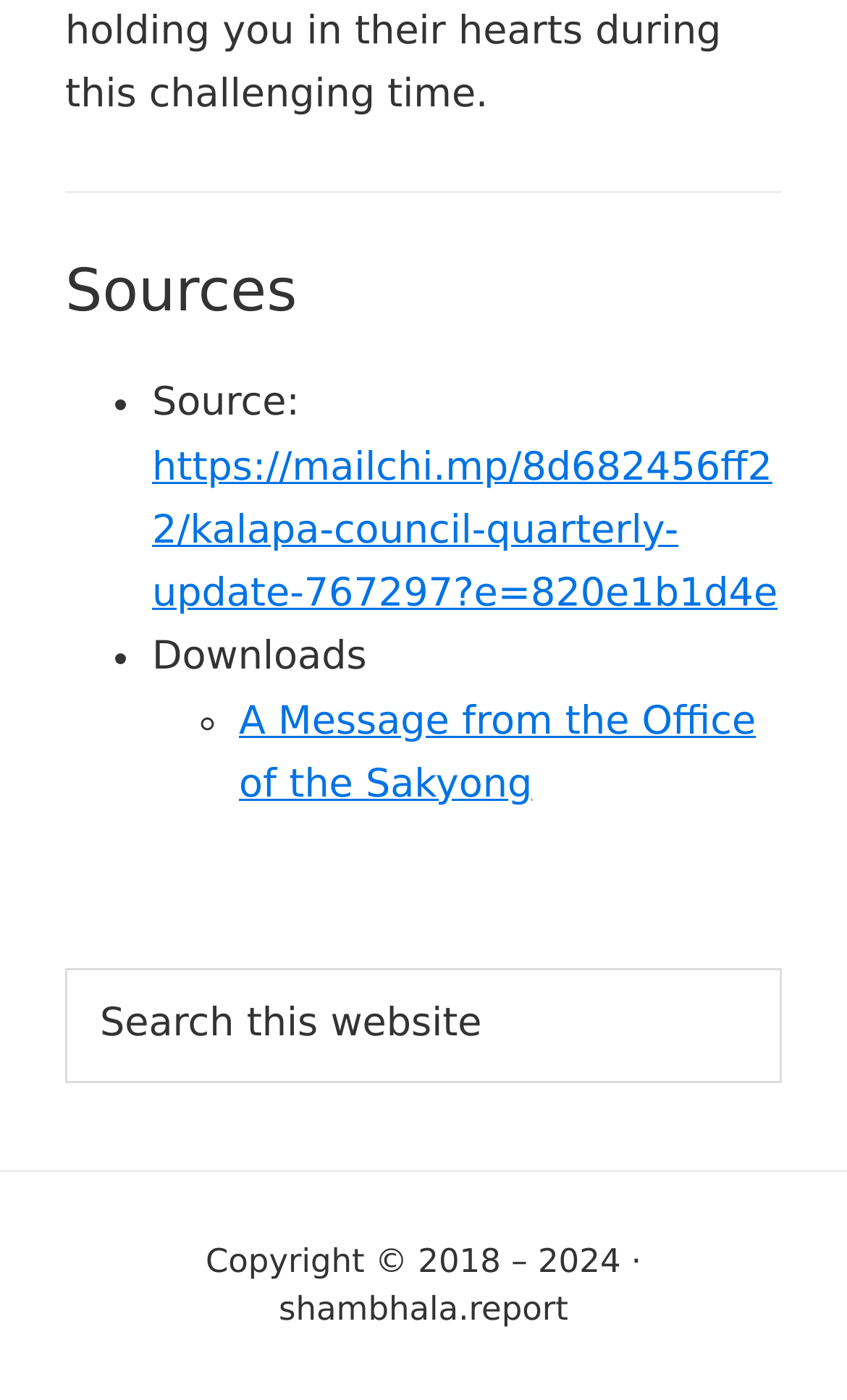What is the first source listed?
Based on the screenshot, provide a one-word or short-phrase response.

https://mailchi.mp/8d682456ff22/kalapa-council-quarterly-update-767297?e=820e1b1d4e